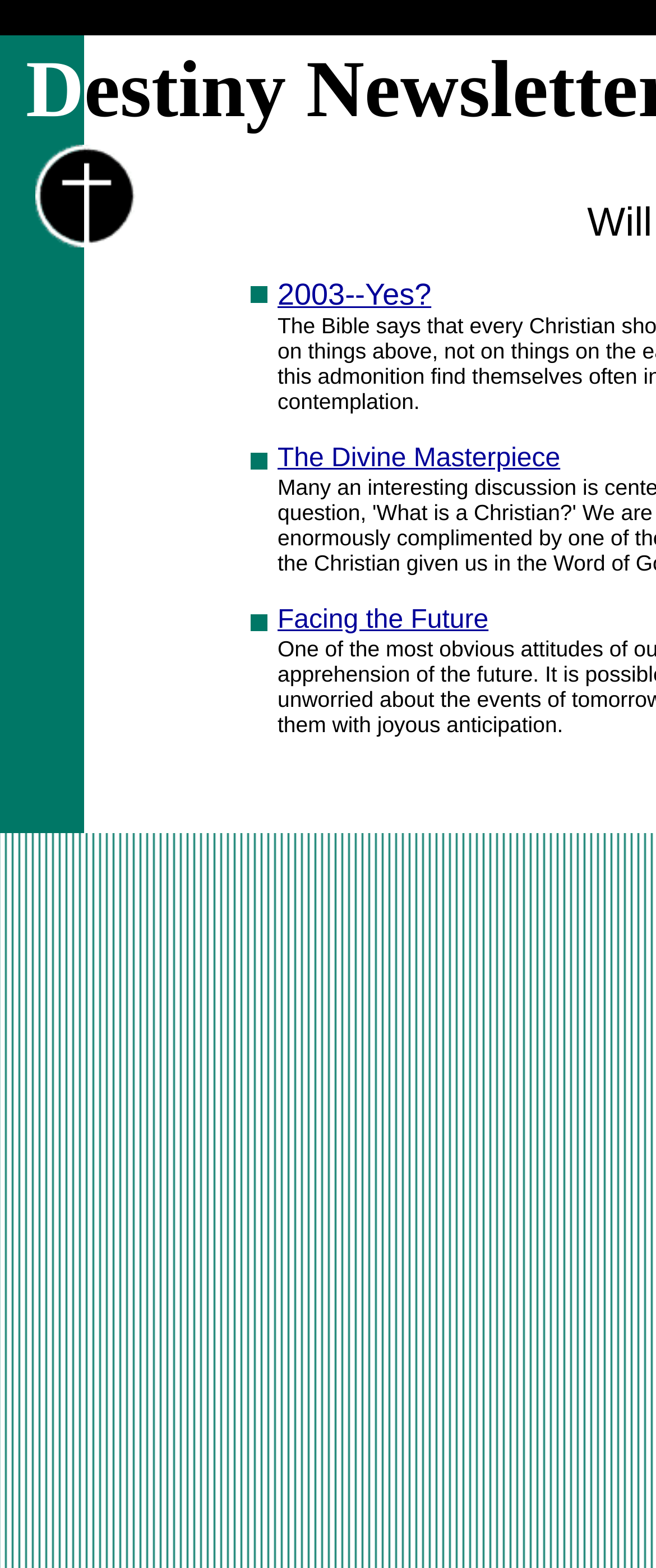How many LayoutTableCell elements are there?
Please look at the screenshot and answer using one word or phrase.

5